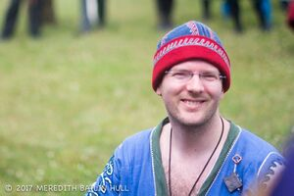What is the setting of the photo?
From the screenshot, provide a brief answer in one word or phrase.

Outdoors